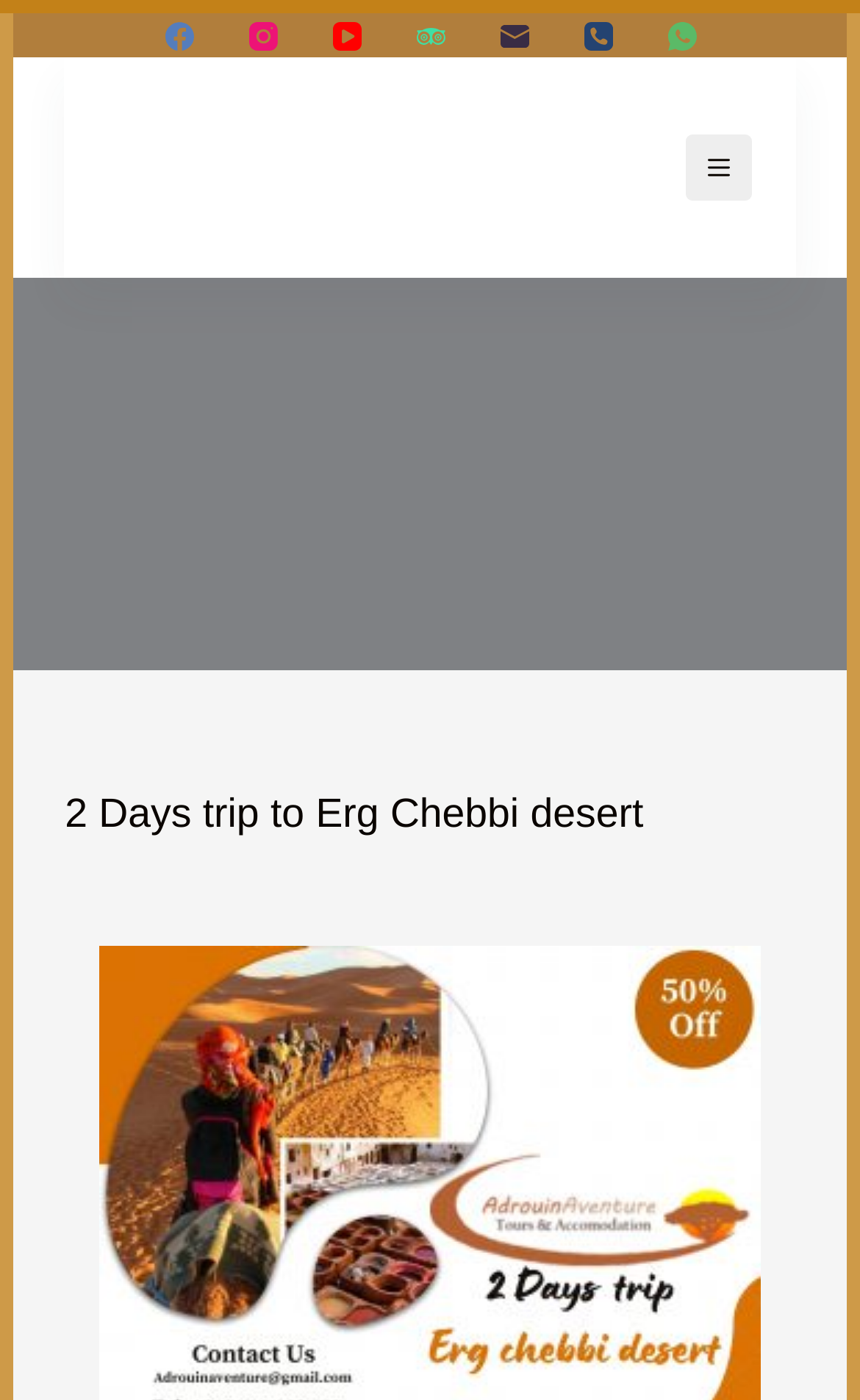Answer the question below in one word or phrase:
What is the button at the top right corner of the webpage?

Menu